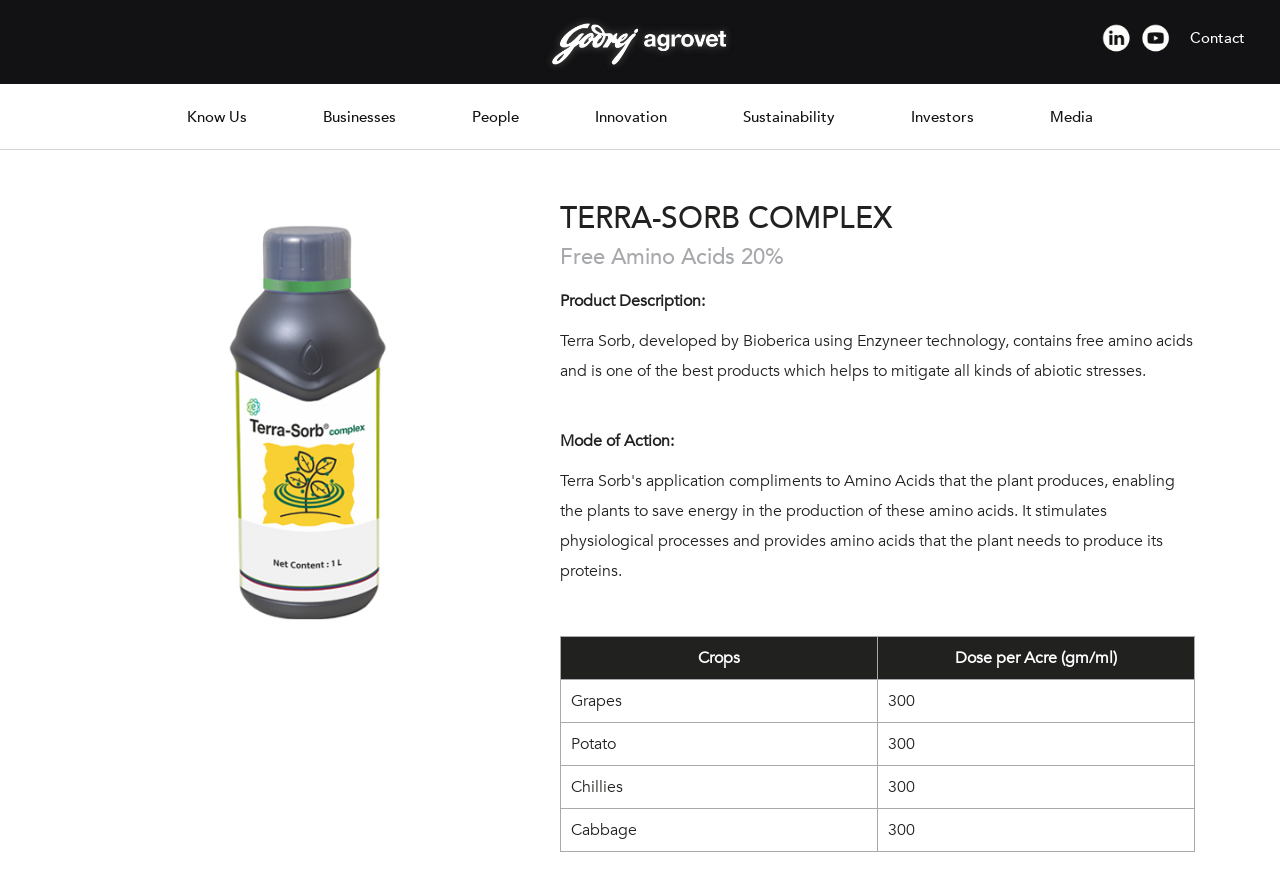Offer a meticulous caption that includes all visible features of the webpage.

The webpage is about Godrej Agrovet's Terra Sorb product. At the top left, there is a GCPL logo image. On the top right, there are several links, including "Contact", "Know Us", "Businesses", "People", "Innovation", "Sustainability", "Investors", and "Media", arranged horizontally.

Below the top section, there is a large image on the left, which appears to be related to plant growth regulators and bio-stimulants. On the right side of the image, there are several headings and paragraphs of text. The main heading is "TERRA-SORB COMPLEX", followed by a subheading "Free Amino Acids 20%". Below these headings, there is a product description, which explains that Terra Sorb is a product developed by Bioberica that helps mitigate abiotic stresses.

Further down, there is a section titled "Mode of Action", followed by a table that lists the recommended dosage of Terra Sorb for different crops, including grapes, potatoes, chillies, and cabbage. The table has two columns, one for the crop type and another for the dose per acre in grams or milliliters.